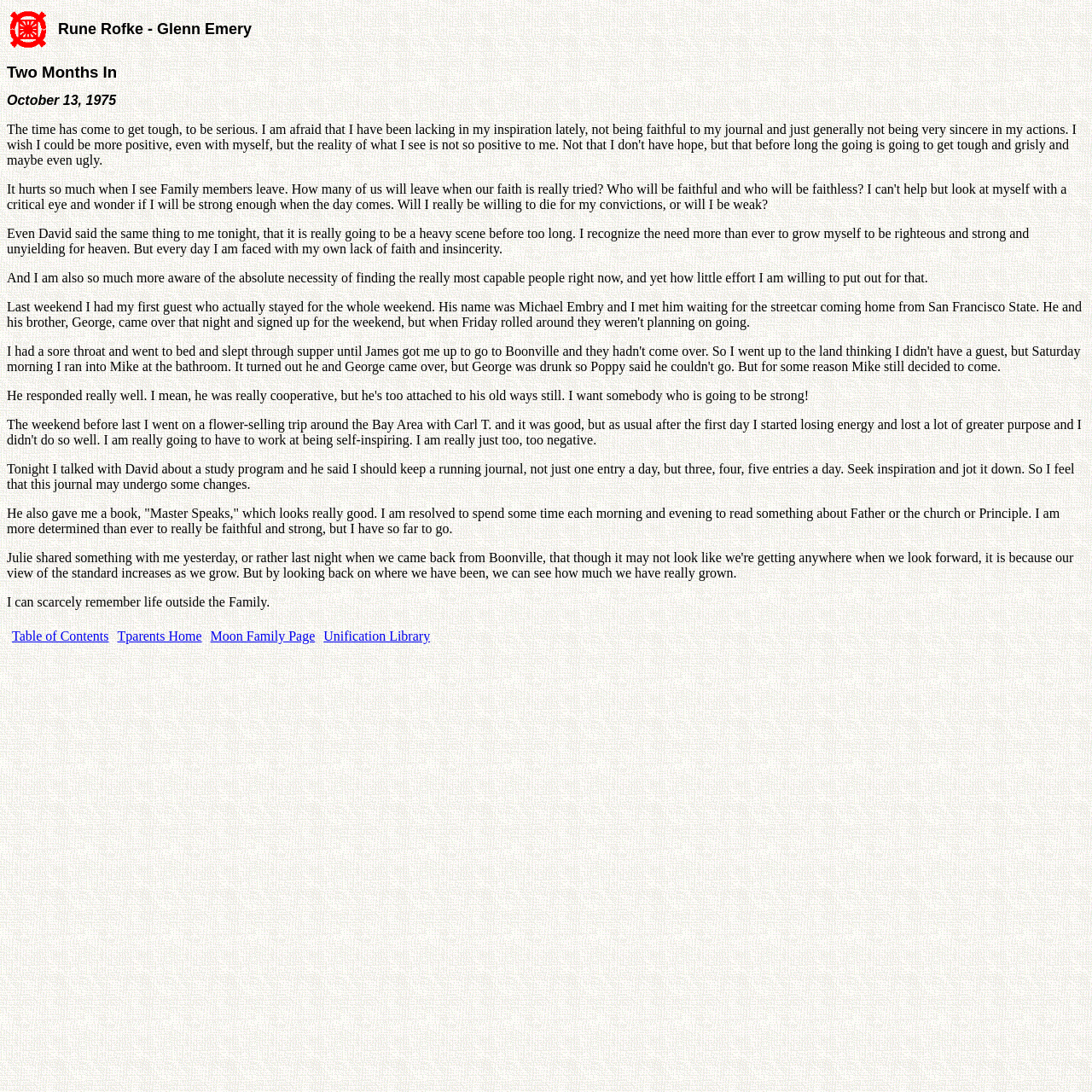What is the title of the first heading?
By examining the image, provide a one-word or phrase answer.

Two Months In